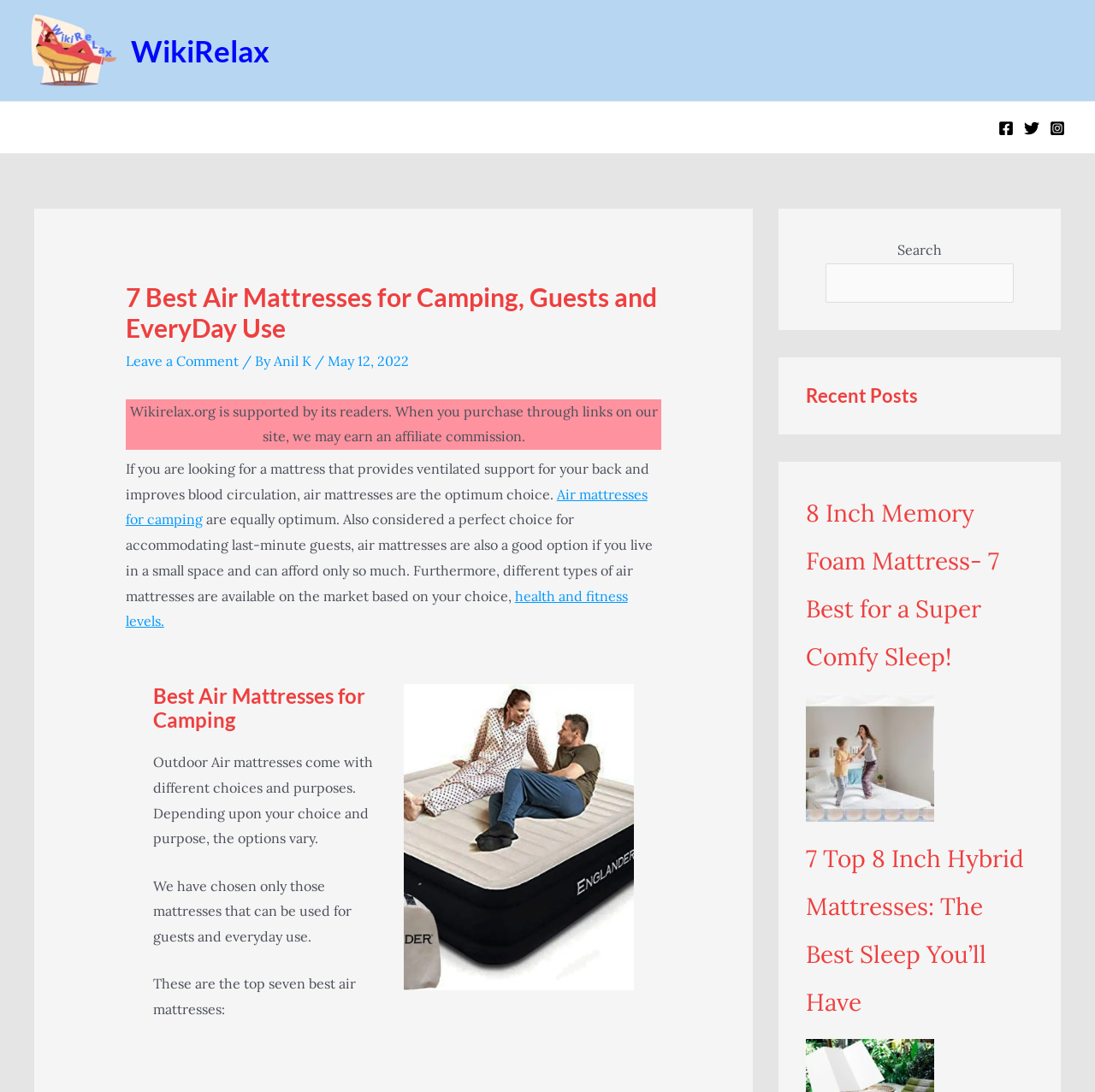Please identify the coordinates of the bounding box that should be clicked to fulfill this instruction: "Search for a keyword".

[0.754, 0.241, 0.926, 0.277]